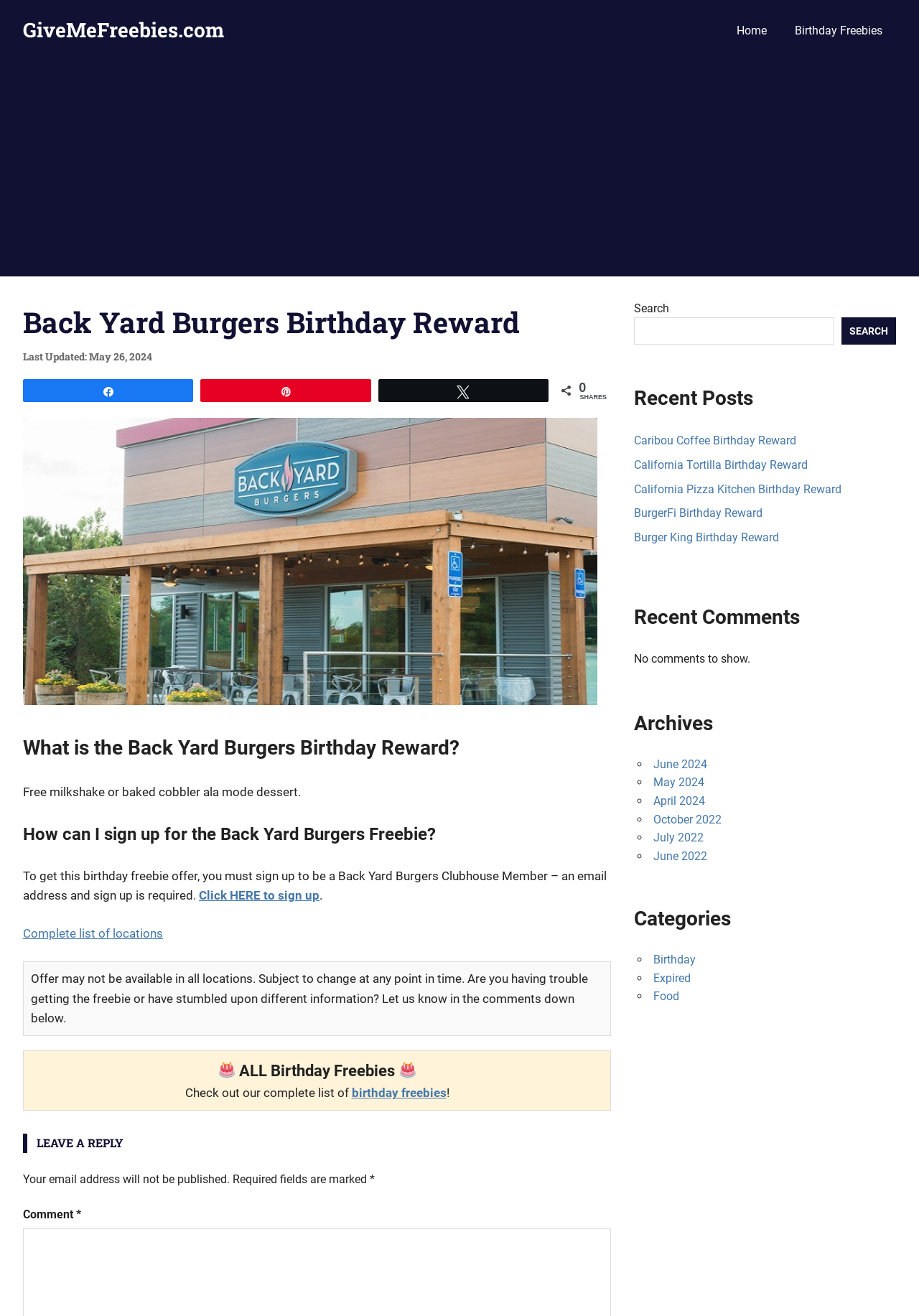Show the bounding box coordinates for the HTML element described as: "Expired".

[0.711, 0.738, 0.752, 0.748]